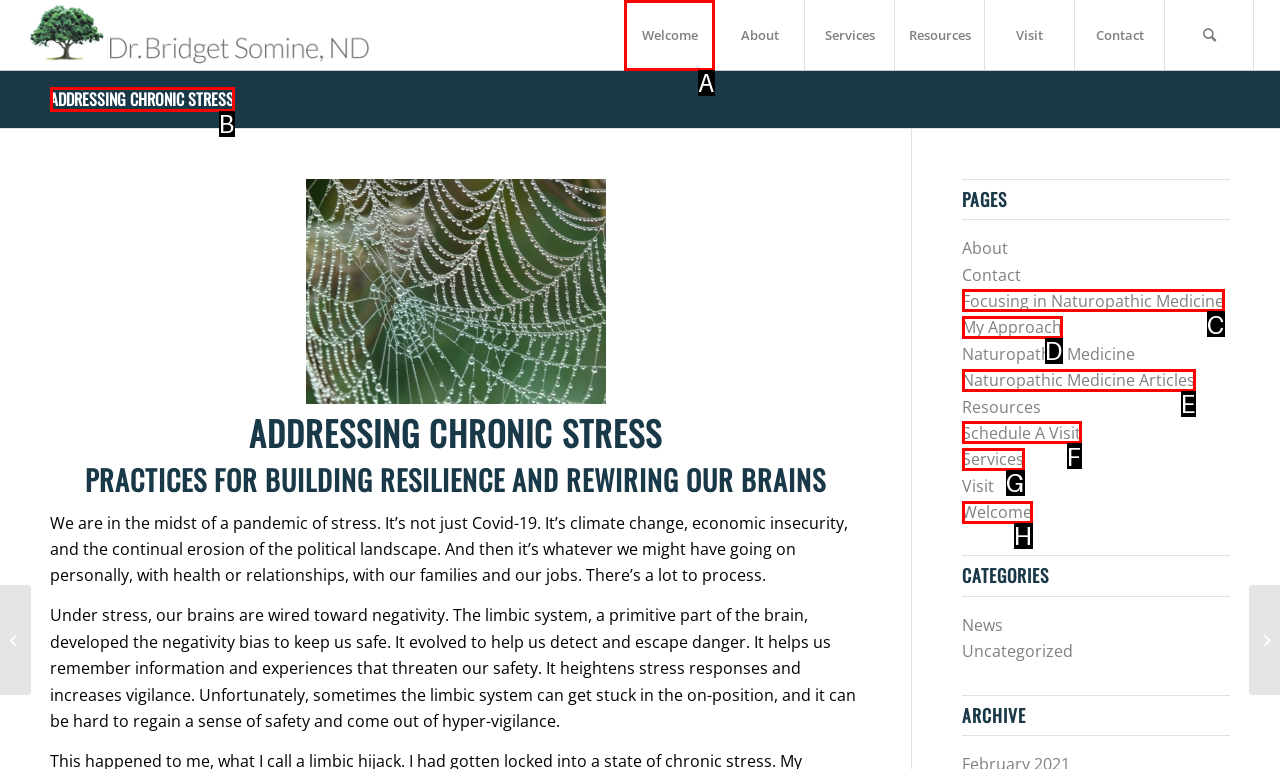From the options provided, determine which HTML element best fits the description: Schedule A Visit. Answer with the correct letter.

F